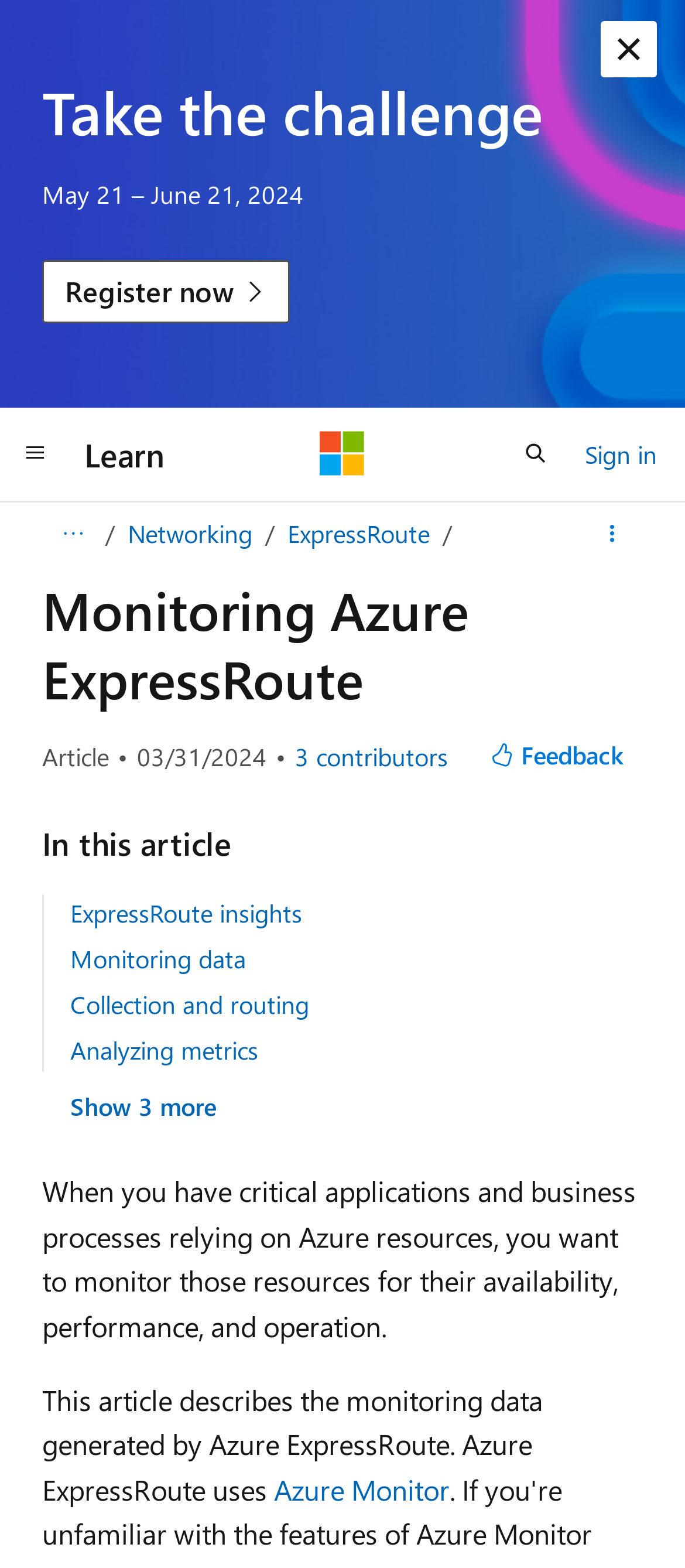Provide the bounding box coordinates, formatted as (top-left x, top-left y, bottom-right x, bottom-right y), with all values being floating point numbers between 0 and 1. Identify the bounding box of the UI element that matches the description: Networking

[0.186, 0.33, 0.368, 0.351]